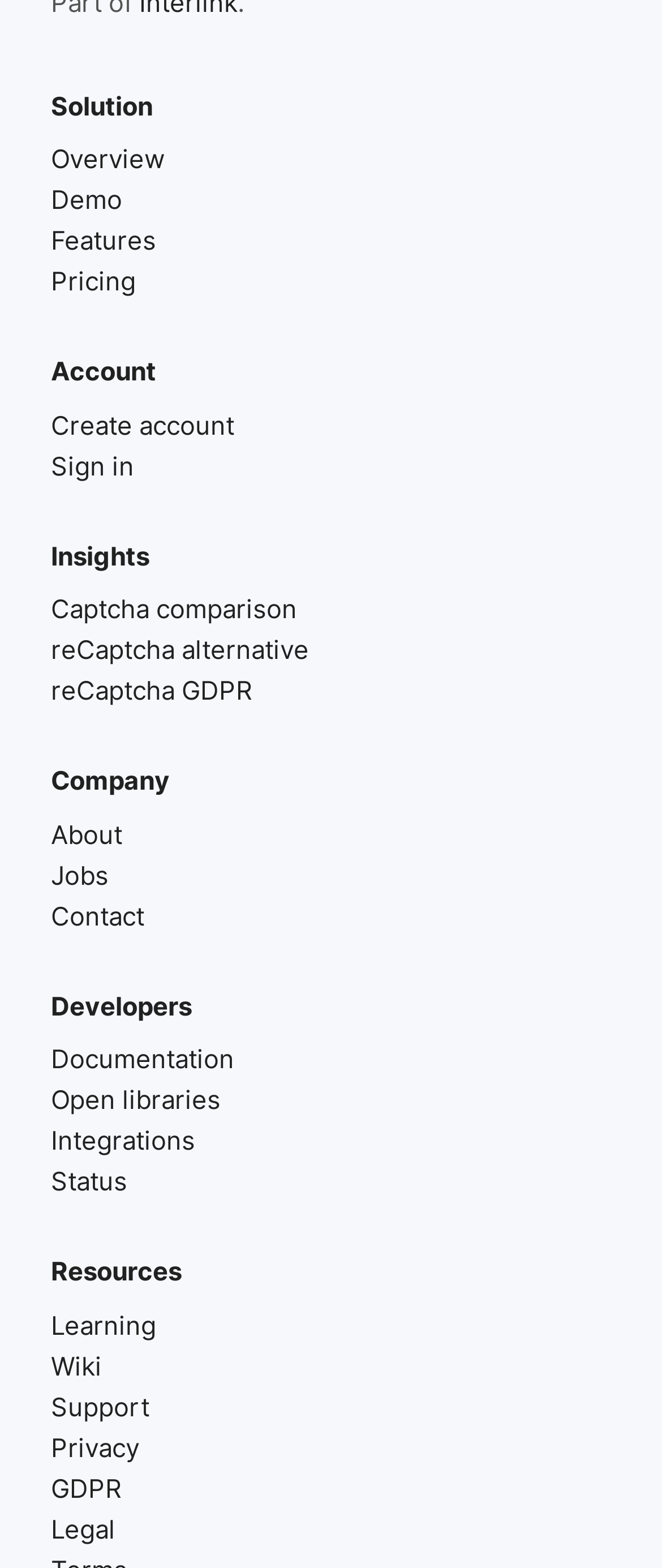How many headings are on the webpage?
Look at the image and provide a short answer using one word or a phrase.

7